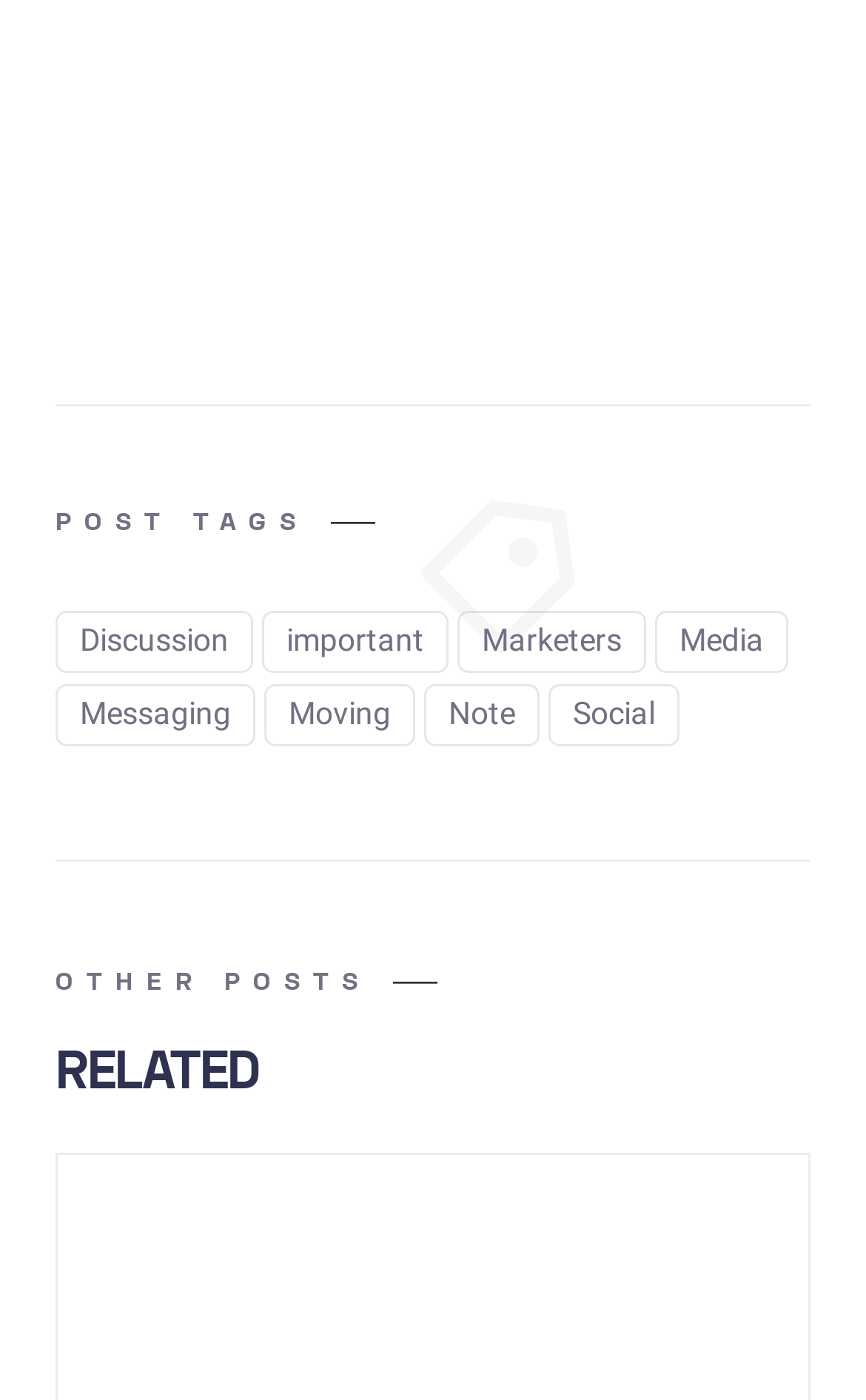Identify the bounding box coordinates for the element you need to click to achieve the following task: "Get help". Provide the bounding box coordinates as four float numbers between 0 and 1, in the form [left, top, right, bottom].

None